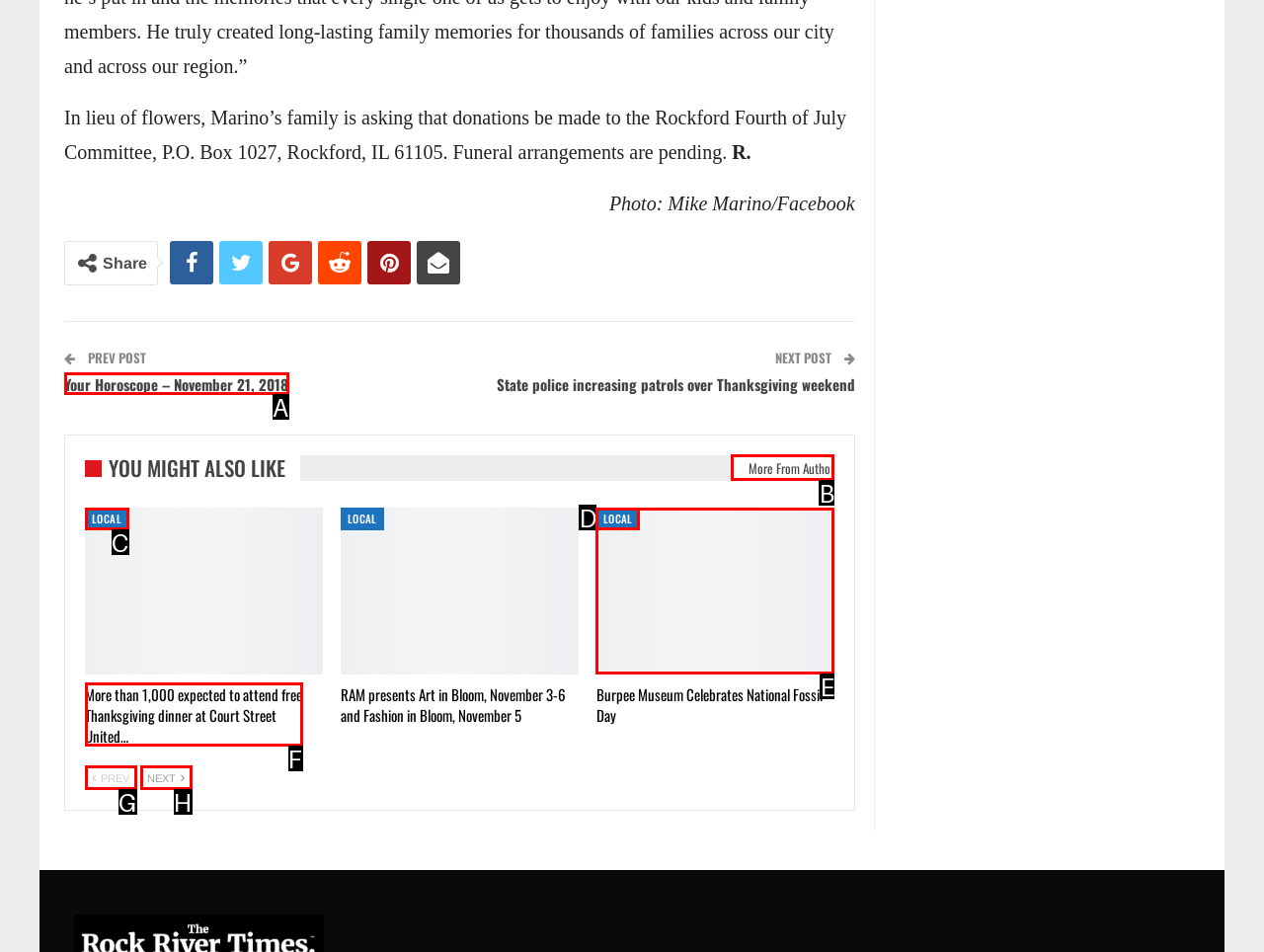Select the letter of the UI element that best matches: More from author
Answer with the letter of the correct option directly.

B